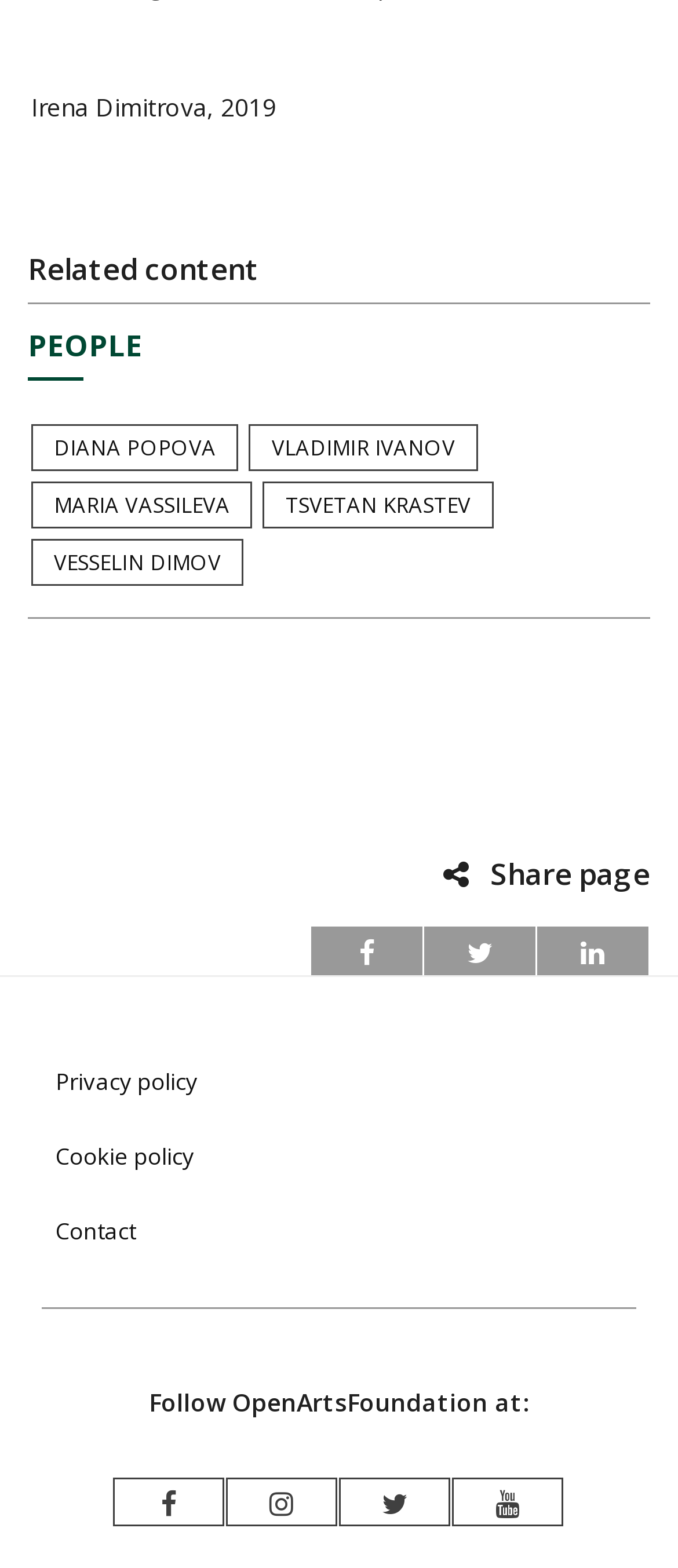Pinpoint the bounding box coordinates of the clickable element needed to complete the instruction: "Contact OpenArtsFoundation". The coordinates should be provided as four float numbers between 0 and 1: [left, top, right, bottom].

[0.082, 0.764, 0.959, 0.809]